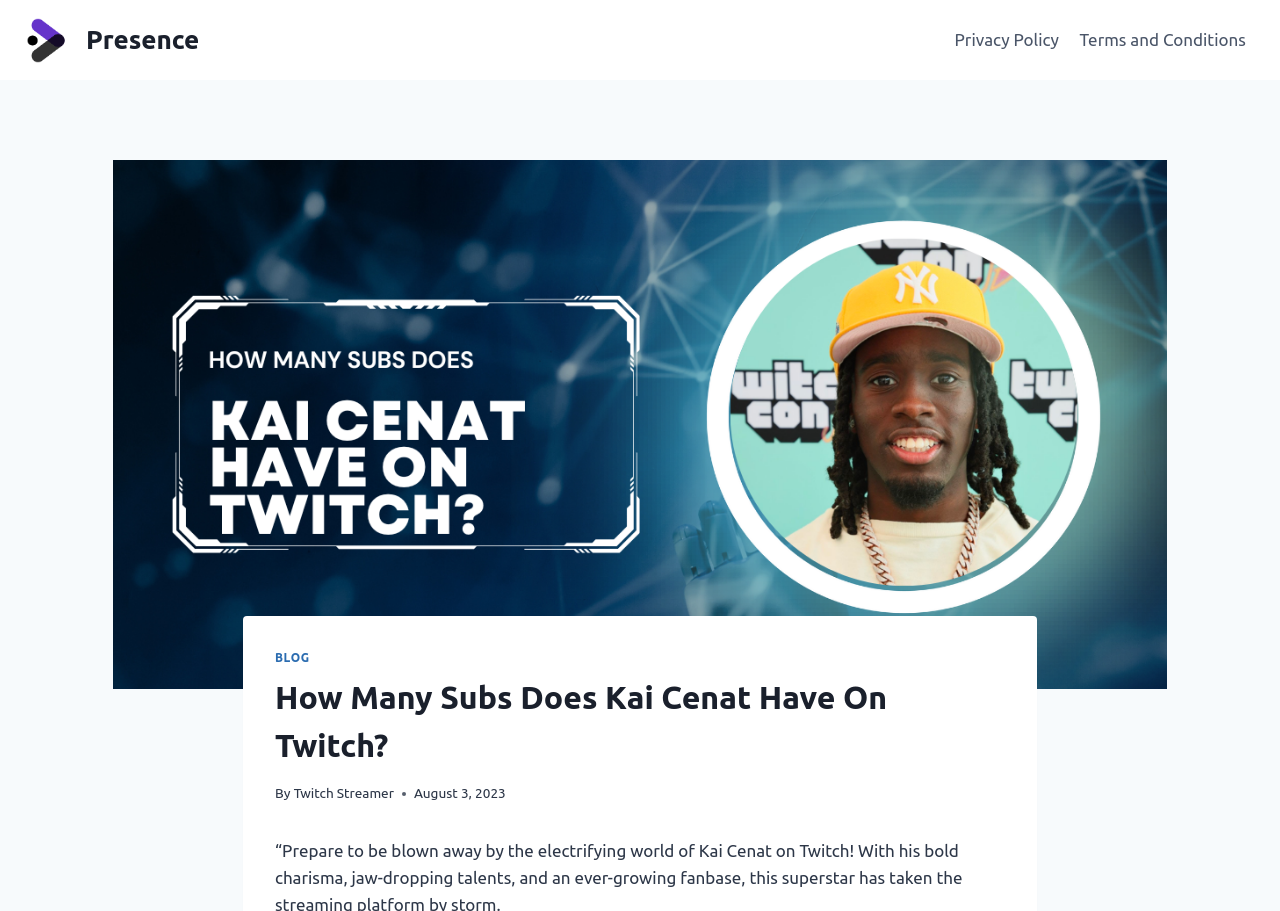Locate the bounding box of the user interface element based on this description: "Privacy Policy".

[0.738, 0.018, 0.835, 0.07]